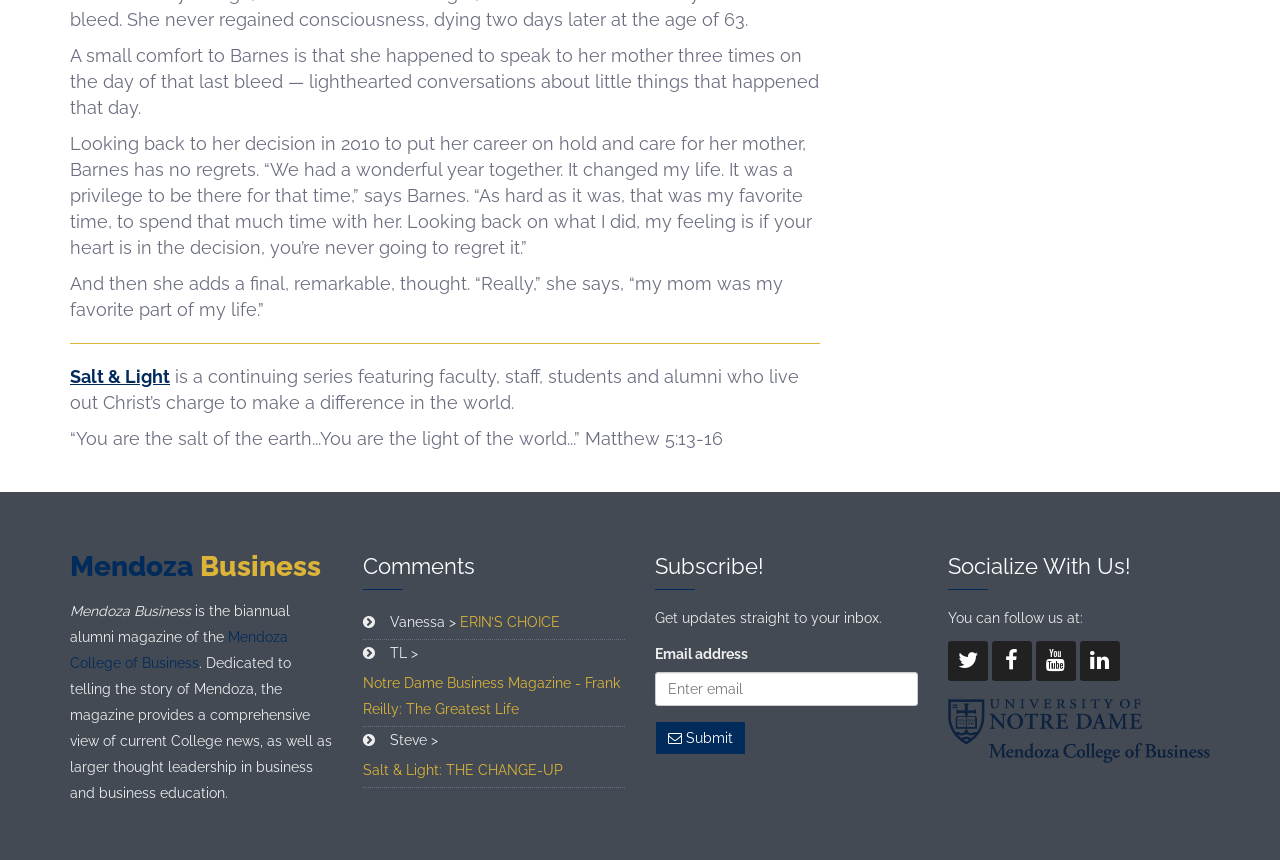Answer the question briefly using a single word or phrase: 
What is the purpose of the 'Subscribe!' section?

Get updates straight to your inbox